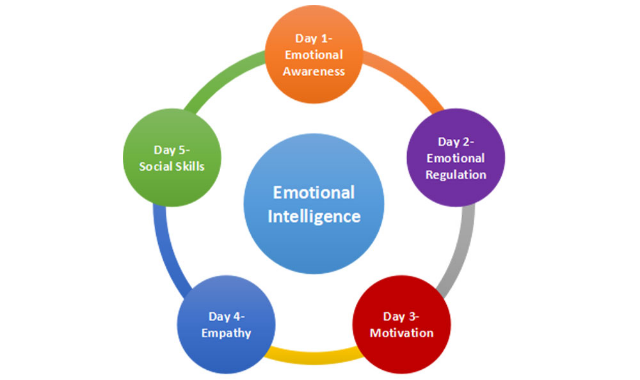Use a single word or phrase to answer this question: 
What is the focus of Day 3 - Motivation?

harnessing emotions to achieve goals